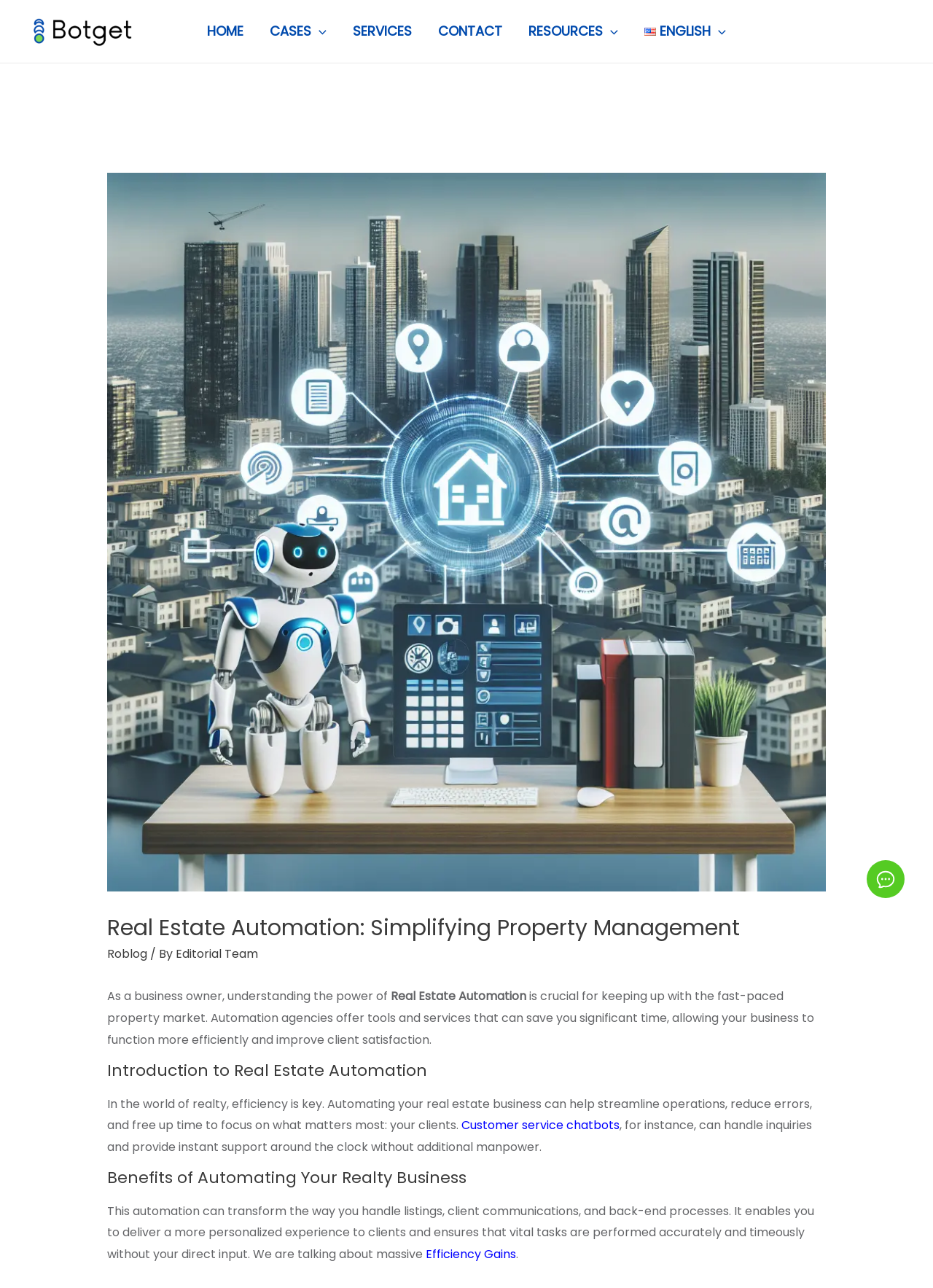Please identify the bounding box coordinates of the clickable region that I should interact with to perform the following instruction: "Click the CONTACT link". The coordinates should be expressed as four float numbers between 0 and 1, i.e., [left, top, right, bottom].

[0.455, 0.015, 0.552, 0.034]